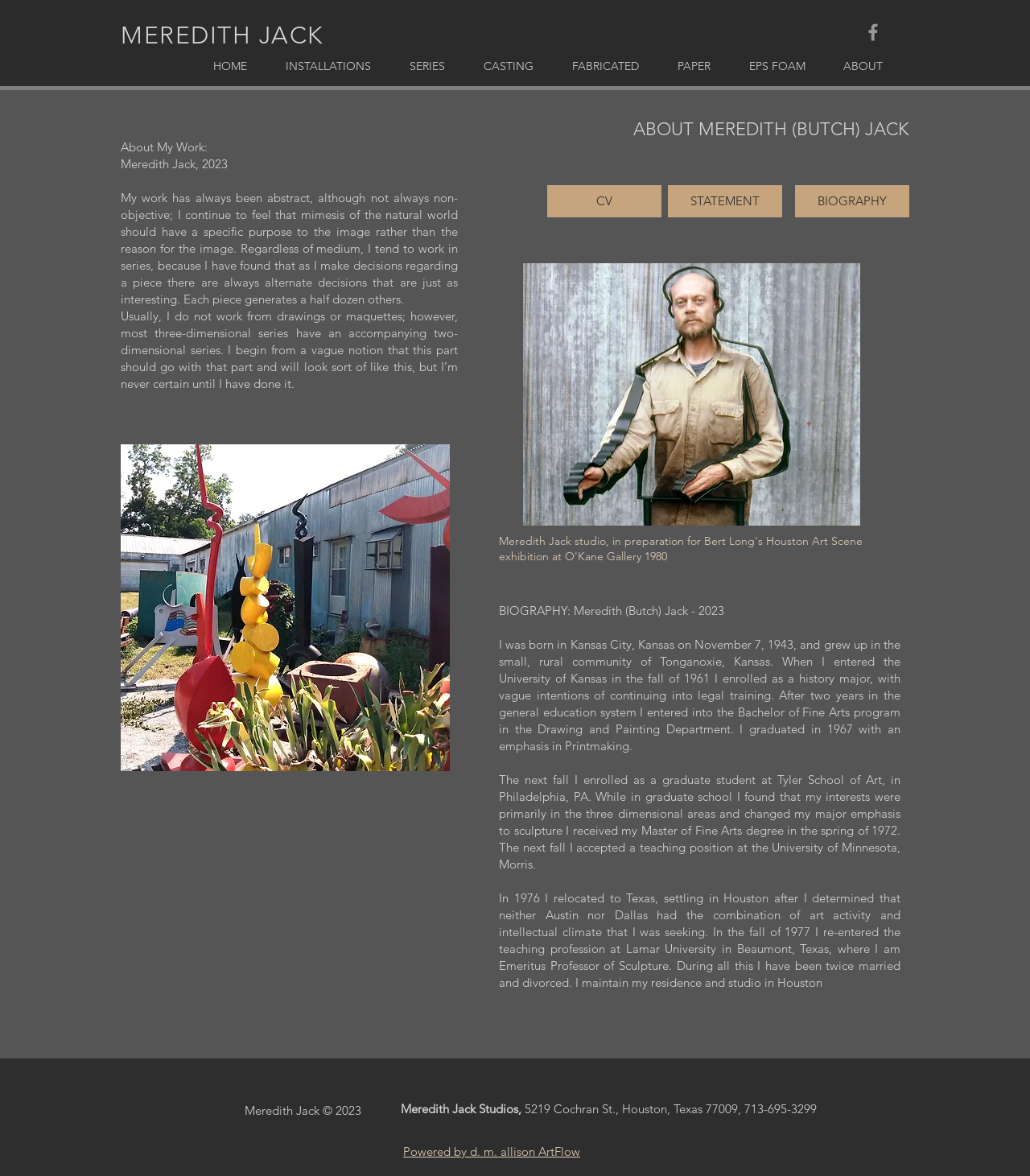Predict the bounding box of the UI element based on this description: "EPS FOAM".

[0.716, 0.045, 0.807, 0.068]